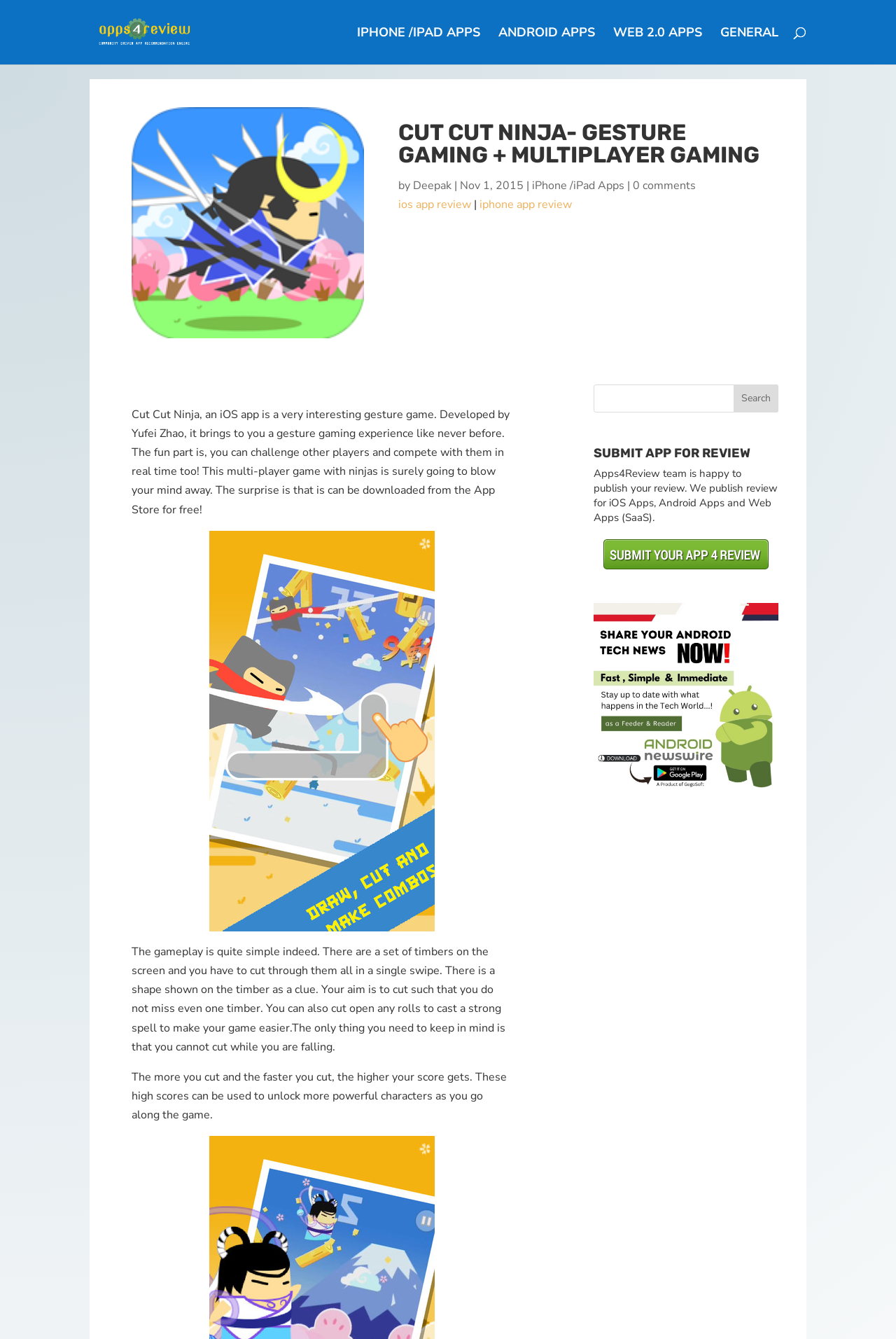Find the bounding box coordinates for the area that must be clicked to perform this action: "Visit Apps4review homepage".

[0.103, 0.018, 0.279, 0.029]